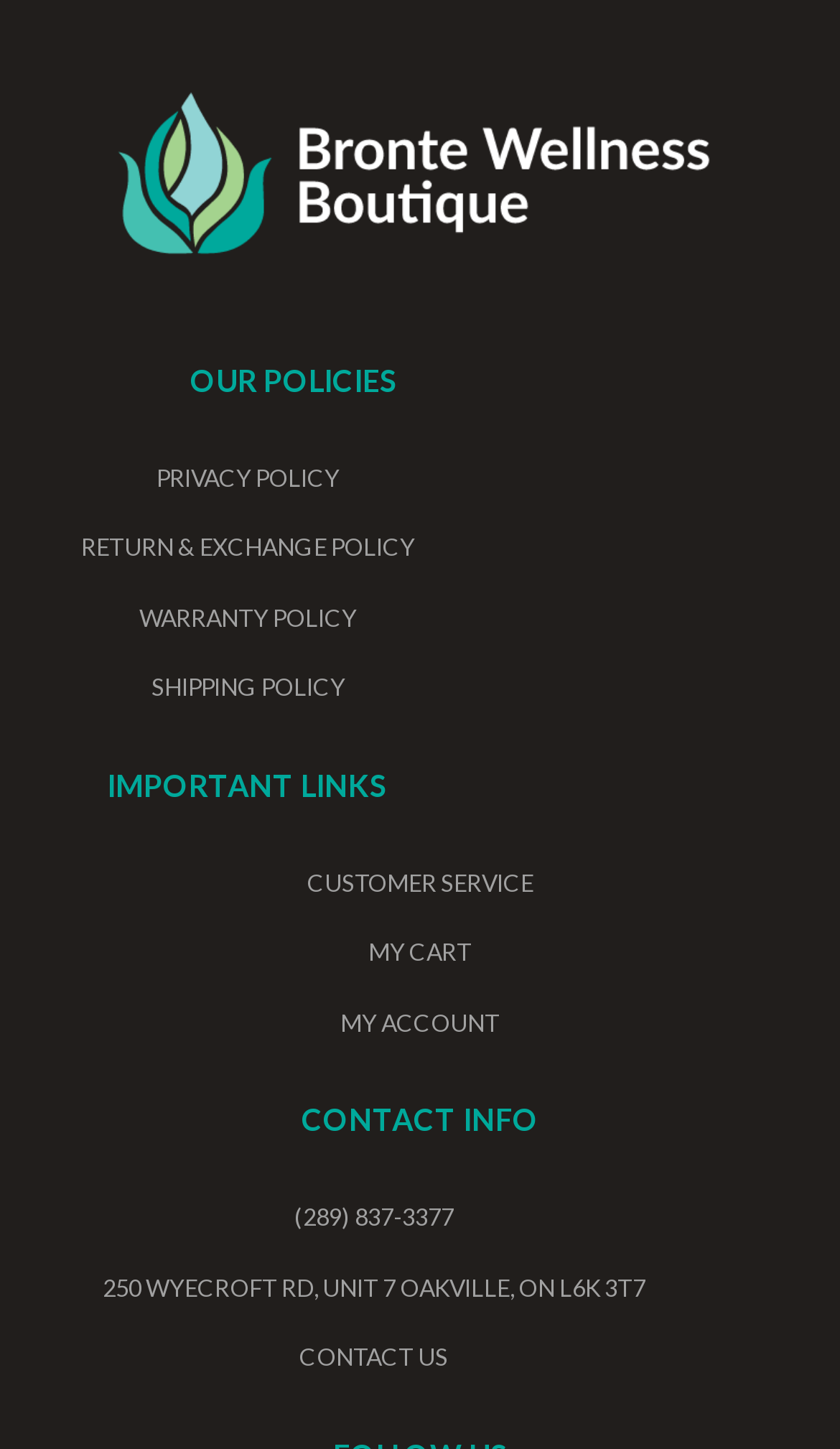Use one word or a short phrase to answer the question provided: 
What is the first policy listed?

PRIVACY POLICY